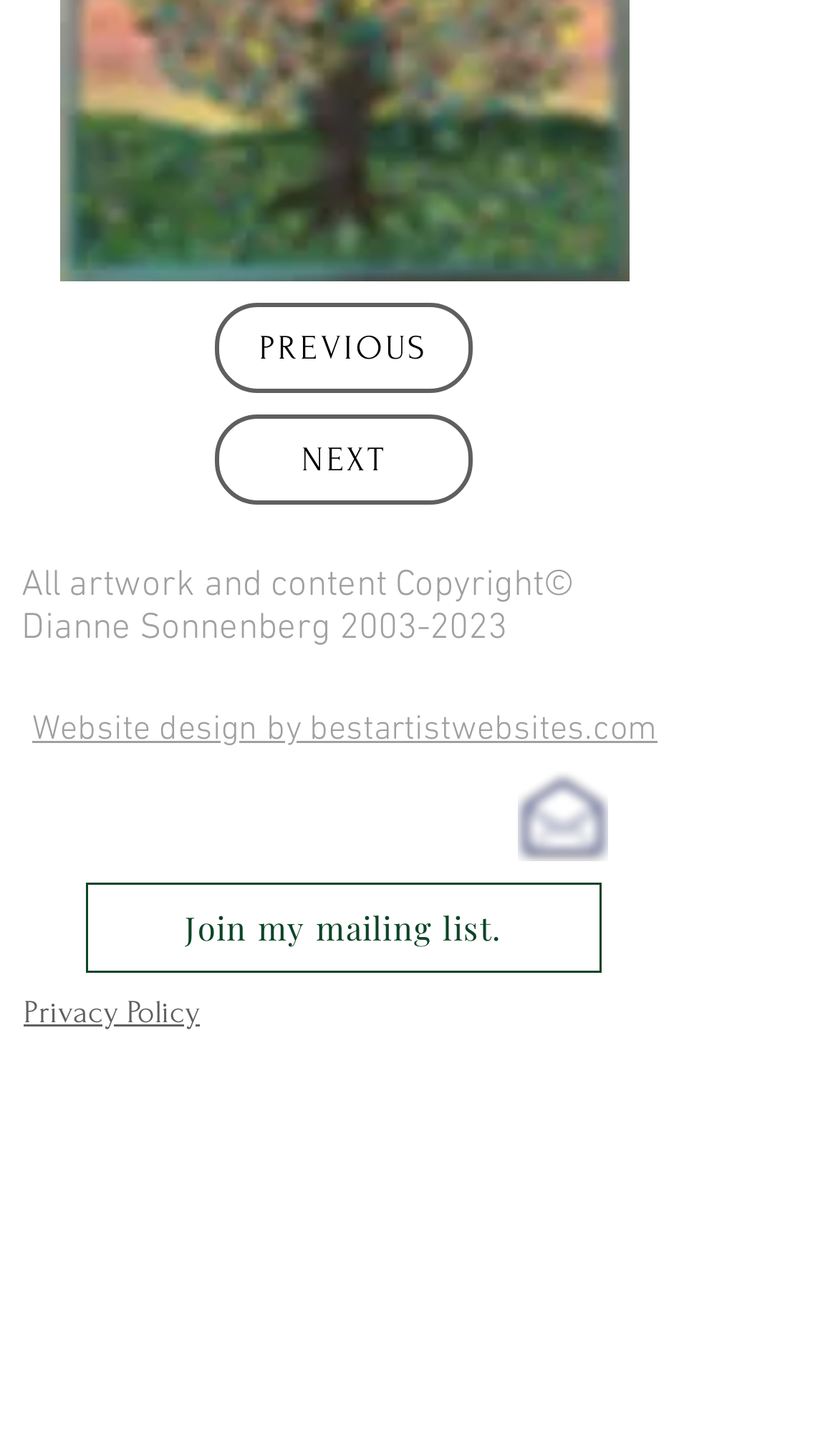Pinpoint the bounding box coordinates of the area that should be clicked to complete the following instruction: "Click NEXT". The coordinates must be given as four float numbers between 0 and 1, i.e., [left, top, right, bottom].

[0.256, 0.285, 0.564, 0.347]